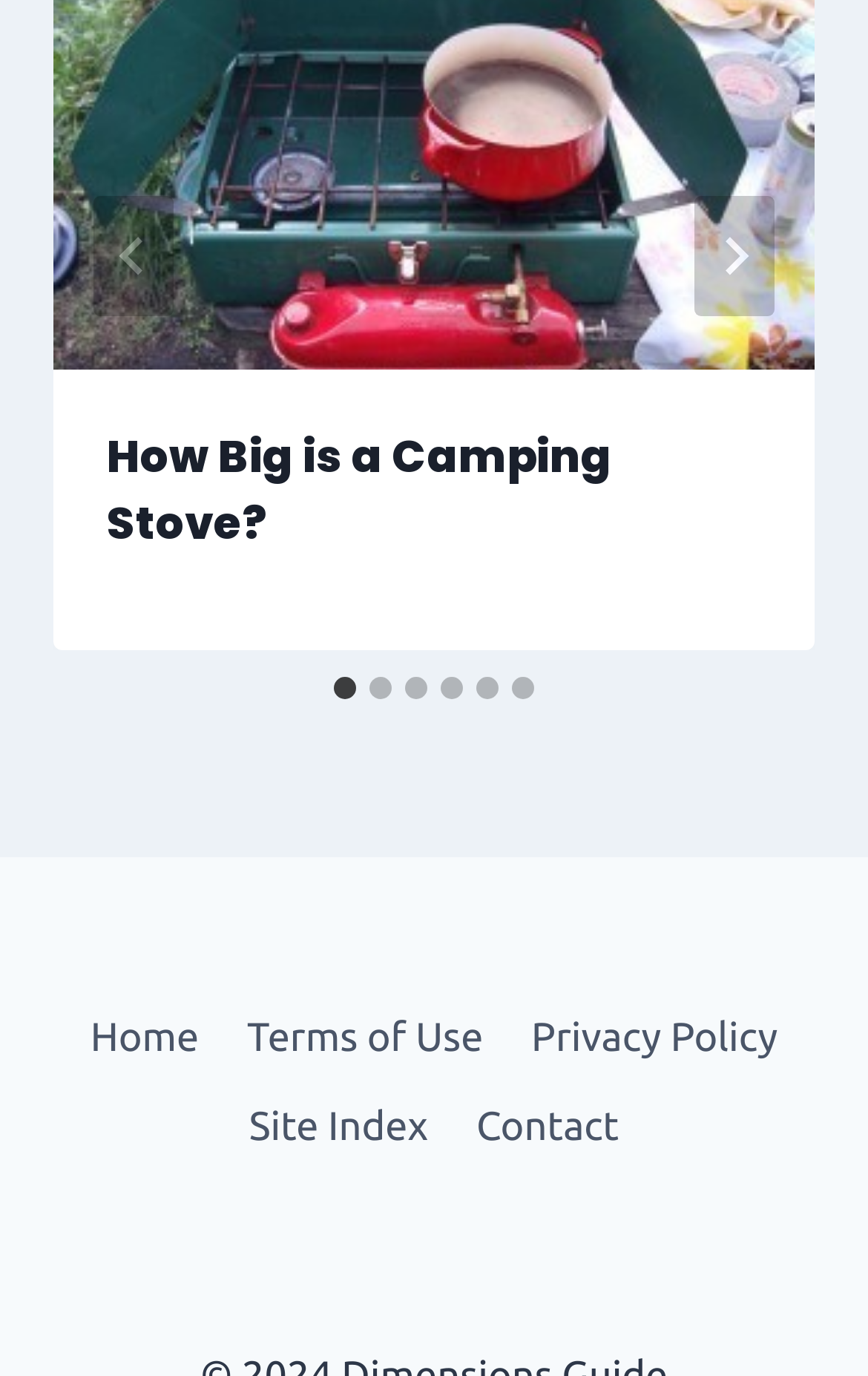Based on the element description, predict the bounding box coordinates (top-left x, top-left y, bottom-right x, bottom-right y) for the UI element in the screenshot: aria-label="Go to slide 6"

[0.59, 0.492, 0.615, 0.508]